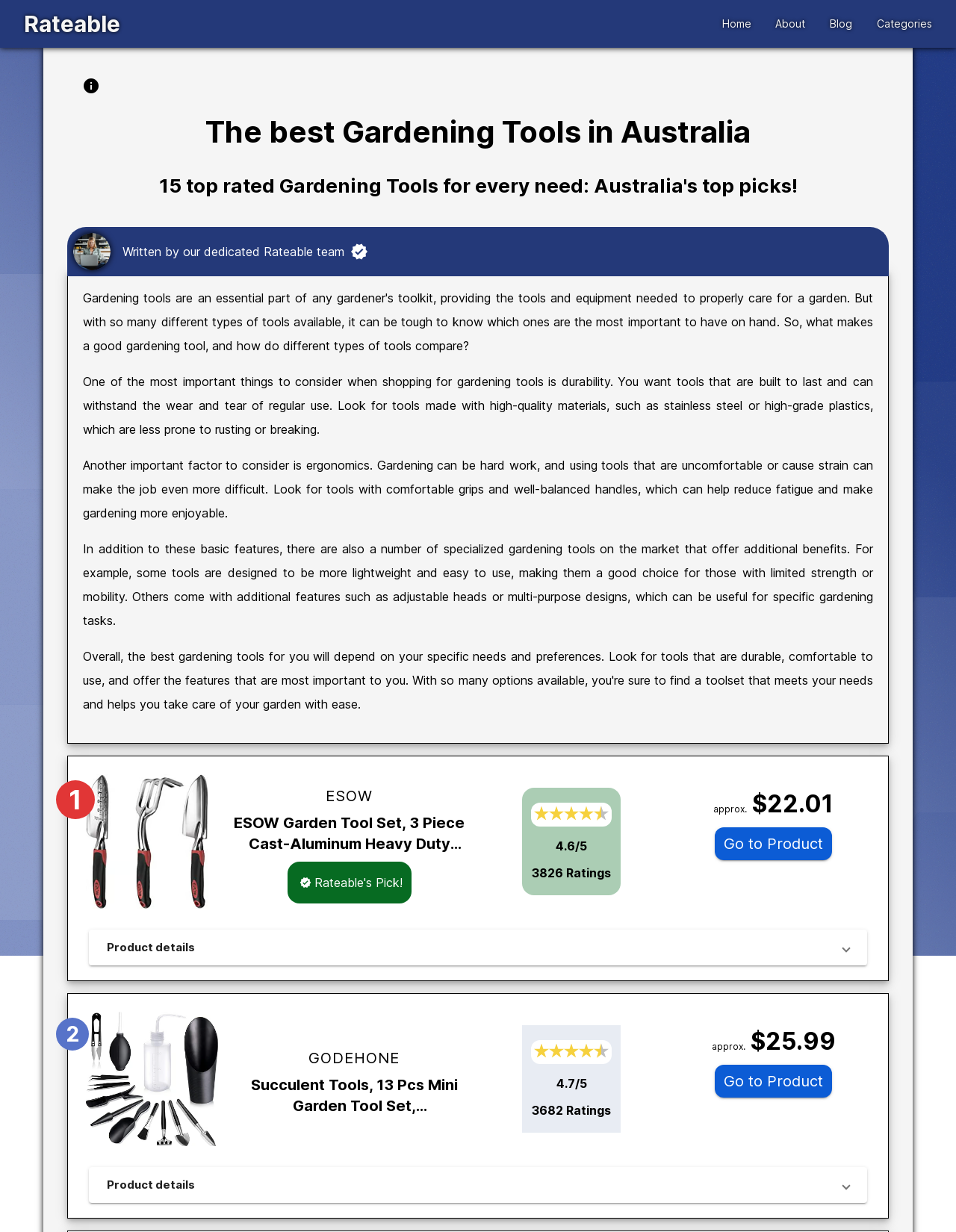Answer the following query concisely with a single word or phrase:
What is the main topic of this webpage?

Gardening tools